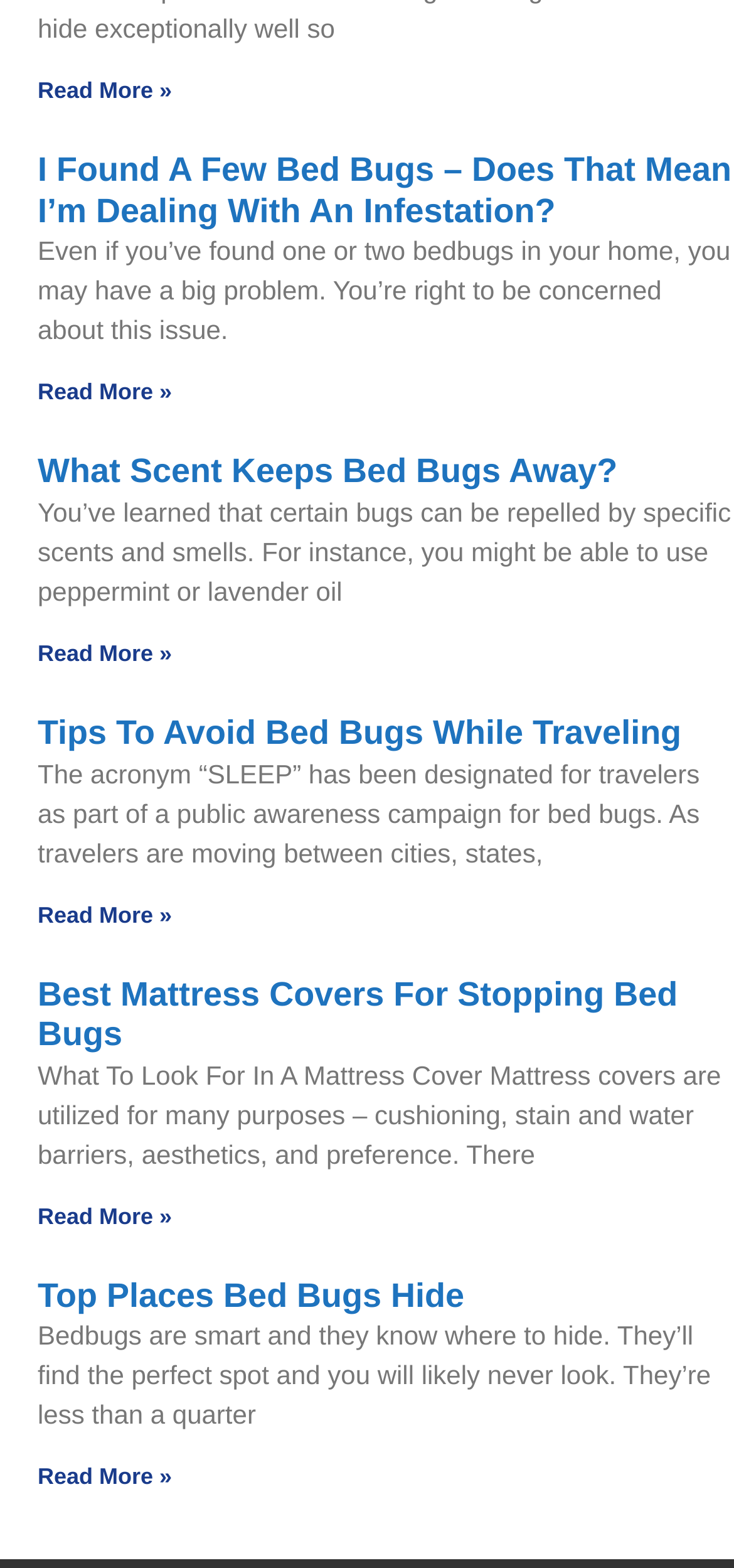Locate the bounding box coordinates of the element's region that should be clicked to carry out the following instruction: "Learn about 'What Scent Keeps Bed Bugs Away?'". The coordinates need to be four float numbers between 0 and 1, i.e., [left, top, right, bottom].

[0.051, 0.289, 0.841, 0.313]